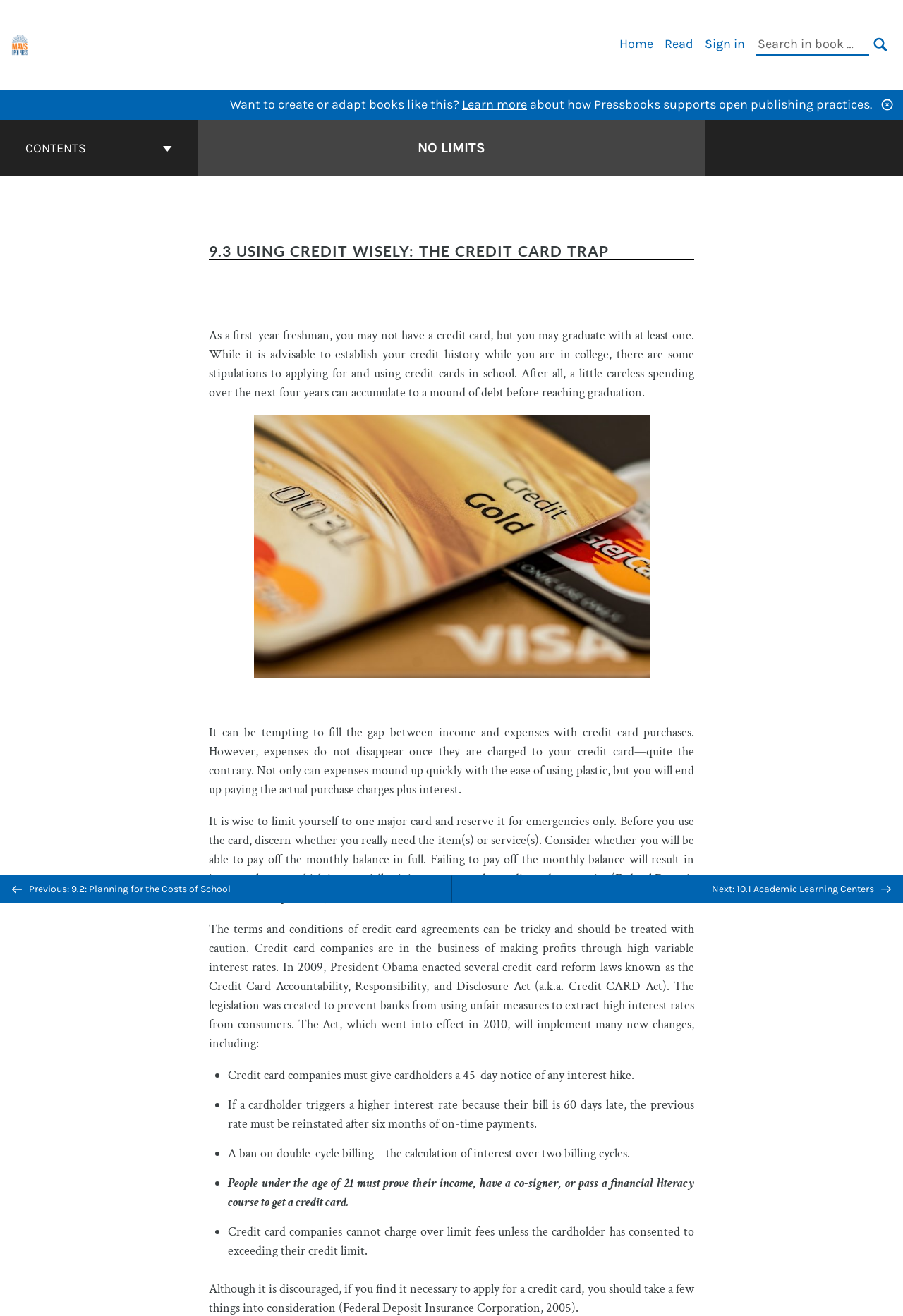Explain the webpage in detail.

This webpage appears to be an online book or educational resource, specifically a chapter titled "9.3 Using Credit Wisely: The Credit Card Trap – No Limits". 

At the top left corner, there is a logo for "Mavs Open Press" accompanied by a link to the press's homepage. To the right of the logo, there is a primary navigation menu with links to "Home", "Read", and "Sign in", as well as a search bar with a "SEARCH" button.

Below the navigation menu, there is a promotional message encouraging users to learn more about how Pressbooks supports open publishing practices. 

On the left side of the page, there is a book contents navigation menu with a "CONTENTS" button and a link to the cover page of the book "No Limits". 

The main content of the page is divided into sections, starting with a heading "9.3 USING CREDIT WISELY: THE CREDIT CARD TRAP" followed by a block of text discussing the importance of using credit cards wisely, especially for college students. The text is divided into paragraphs, with some sections highlighted in bold font. 

There are also several bullet points listing the key provisions of the Credit Card Accountability, Responsibility, and Disclosure Act, also known as the Credit CARD Act. 

At the bottom of the page, there is a navigation menu with links to the previous and next chapters, as well as a "BACK TO TOP" button.